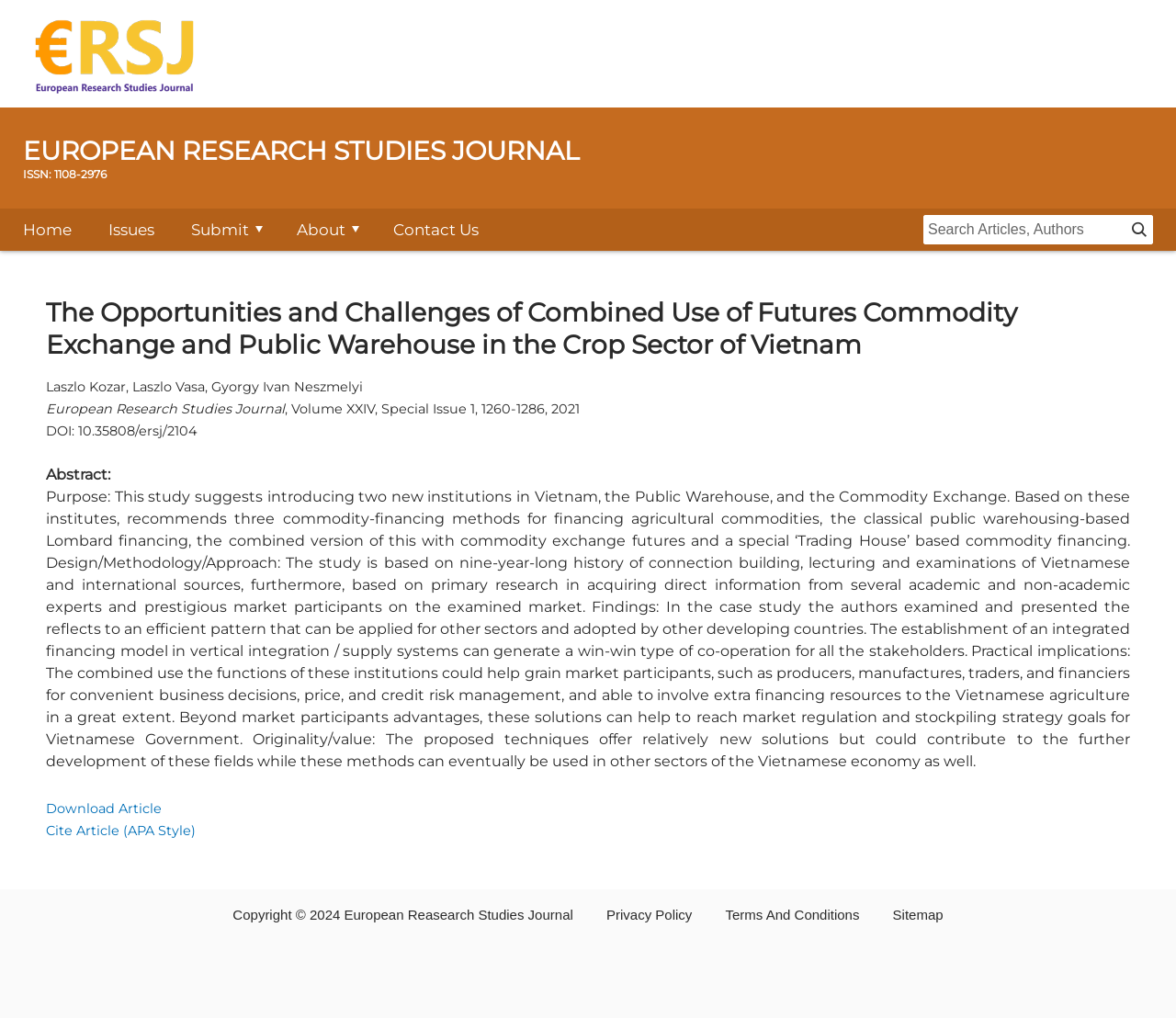Describe the entire webpage, focusing on both content and design.

This webpage is about a research article titled "The Opportunities and Challenges of Combined Use of Futures Commodity Exchange and Public Warehouse in the Crop Sector of Vietnam" published in the European Research Studies Journal. 

At the top left, there is a logo and a link to the journal's homepage. On the top right, there are several links to different sections of the website, including "Home", "Issues", "Submit", "About", and "Contact Us". 

Below the top section, there is a table with a heading that displays the journal's name and ISSN number. Underneath the table, there are links to the same sections as above, but in a different layout.

The main content of the webpage is the research article. The title of the article is displayed prominently, followed by the authors' names and the journal's name. The article's abstract is a long paragraph that summarizes the purpose, methodology, findings, and implications of the study. 

On the right side of the abstract, there are two links: "Download Article" and "Cite Article (APA Style)". 

At the bottom of the webpage, there is a copyright notice and links to the website's "Privacy Policy", "Terms And Conditions", and "Sitemap".